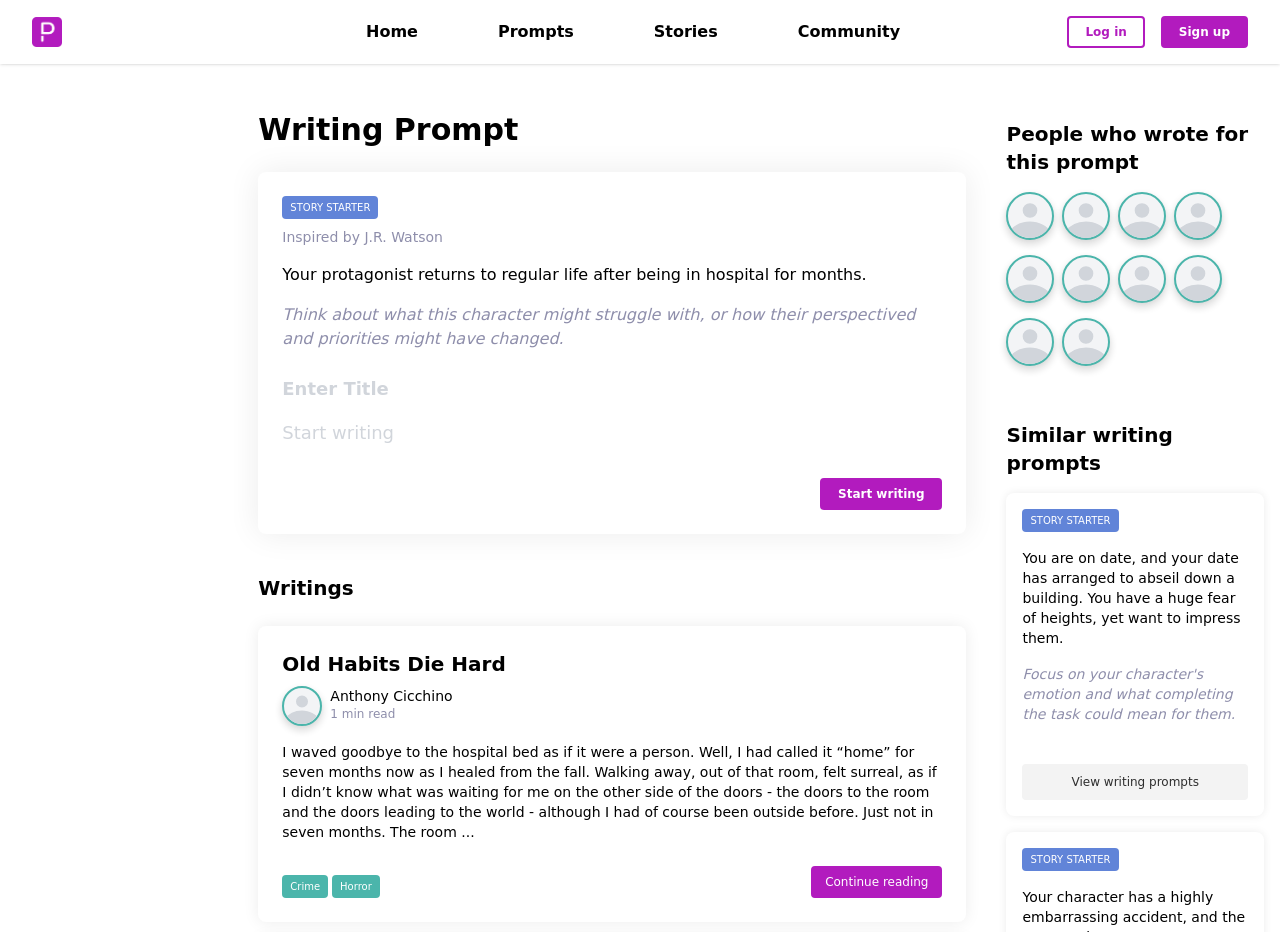Please predict the bounding box coordinates of the element's region where a click is necessary to complete the following instruction: "Click the 'View writing prompts' button". The coordinates should be represented by four float numbers between 0 and 1, i.e., [left, top, right, bottom].

[0.799, 0.82, 0.975, 0.858]